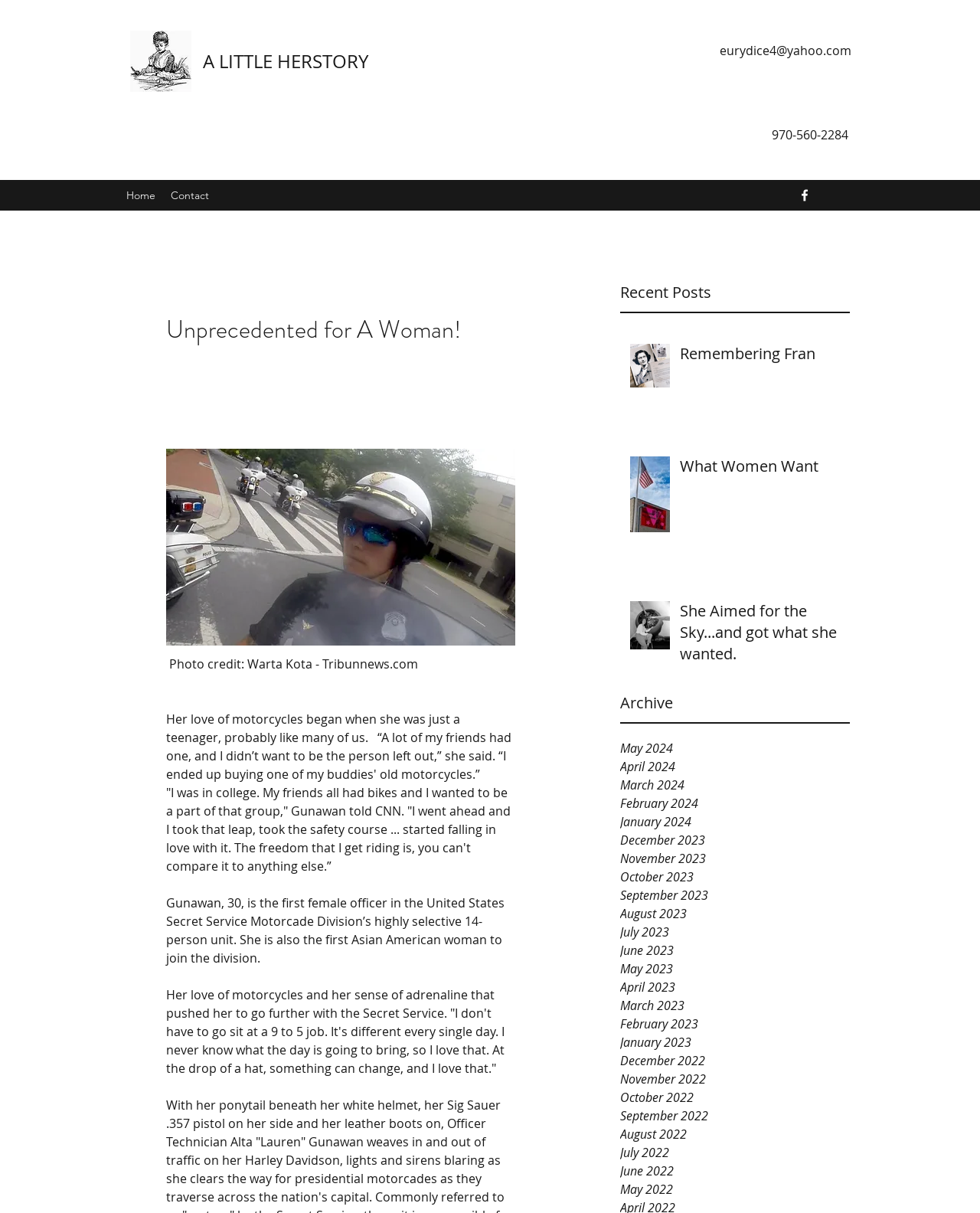What is the sense that pushed Gunawan to go further with the Secret Service?
Please ensure your answer is as detailed and informative as possible.

The answer can be found in the article section of the webpage, where Gunawan is quoted as saying 'Her love of motorcycles and her sense of adrenaline that pushed her to go further with the Secret Service.'